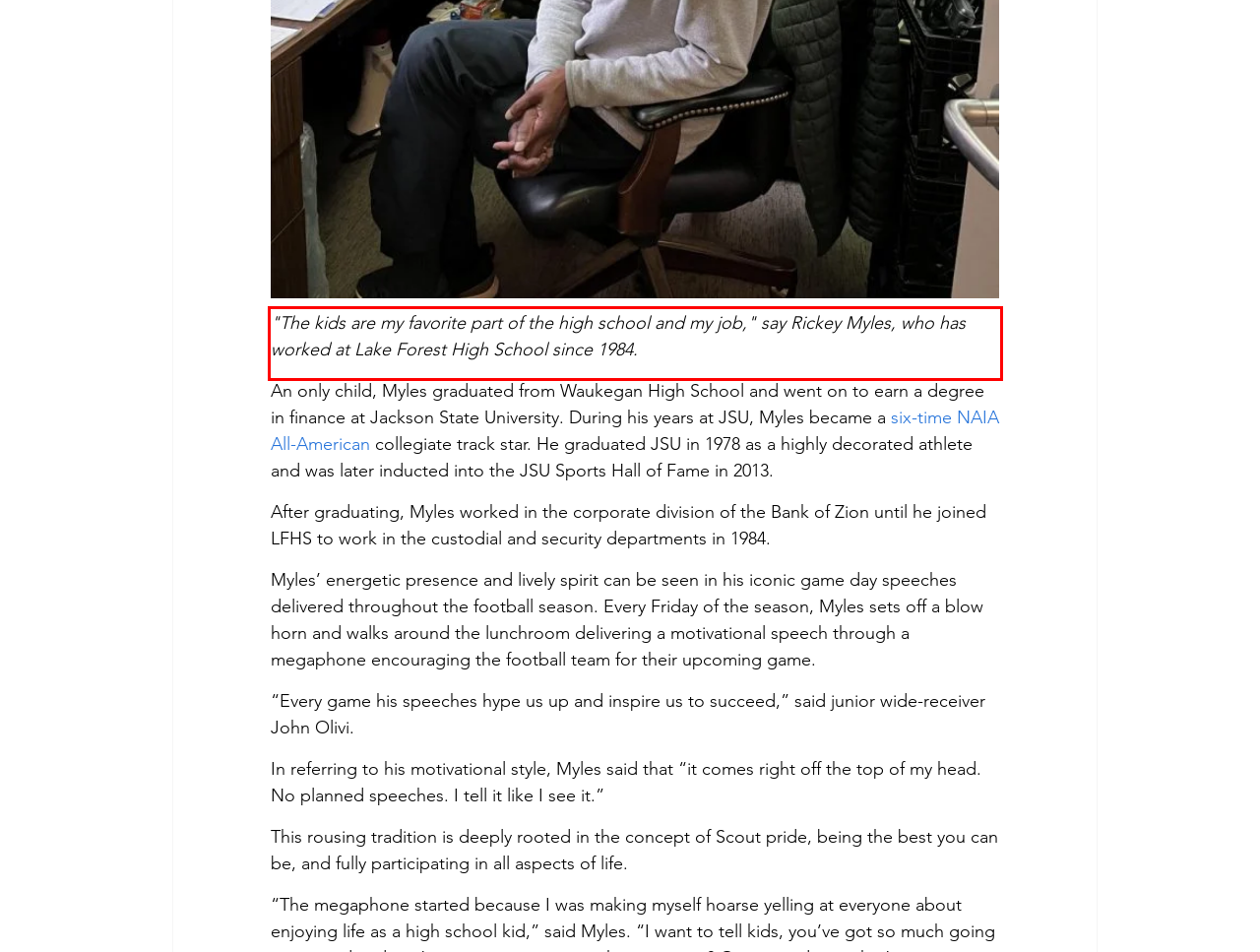You are provided with a screenshot of a webpage that includes a UI element enclosed in a red rectangle. Extract the text content inside this red rectangle.

"The kids are my favorite part of the high school and my job," say Rickey Myles, who has worked at Lake Forest High School since 1984.